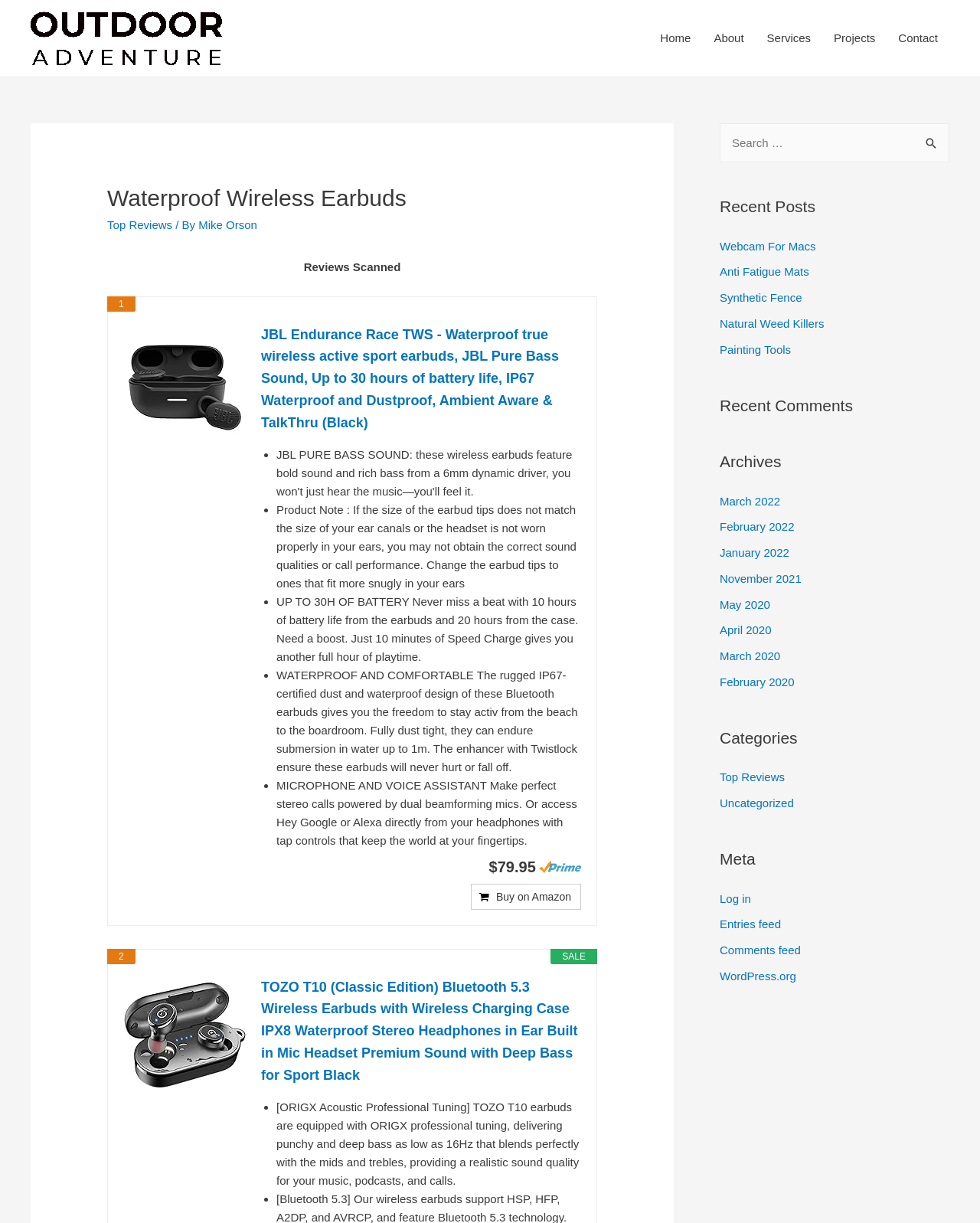Determine the bounding box coordinates (top-left x, top-left y, bottom-right x, bottom-right y) of the UI element described in the following text: Webcam For Macs

[0.734, 0.196, 0.832, 0.206]